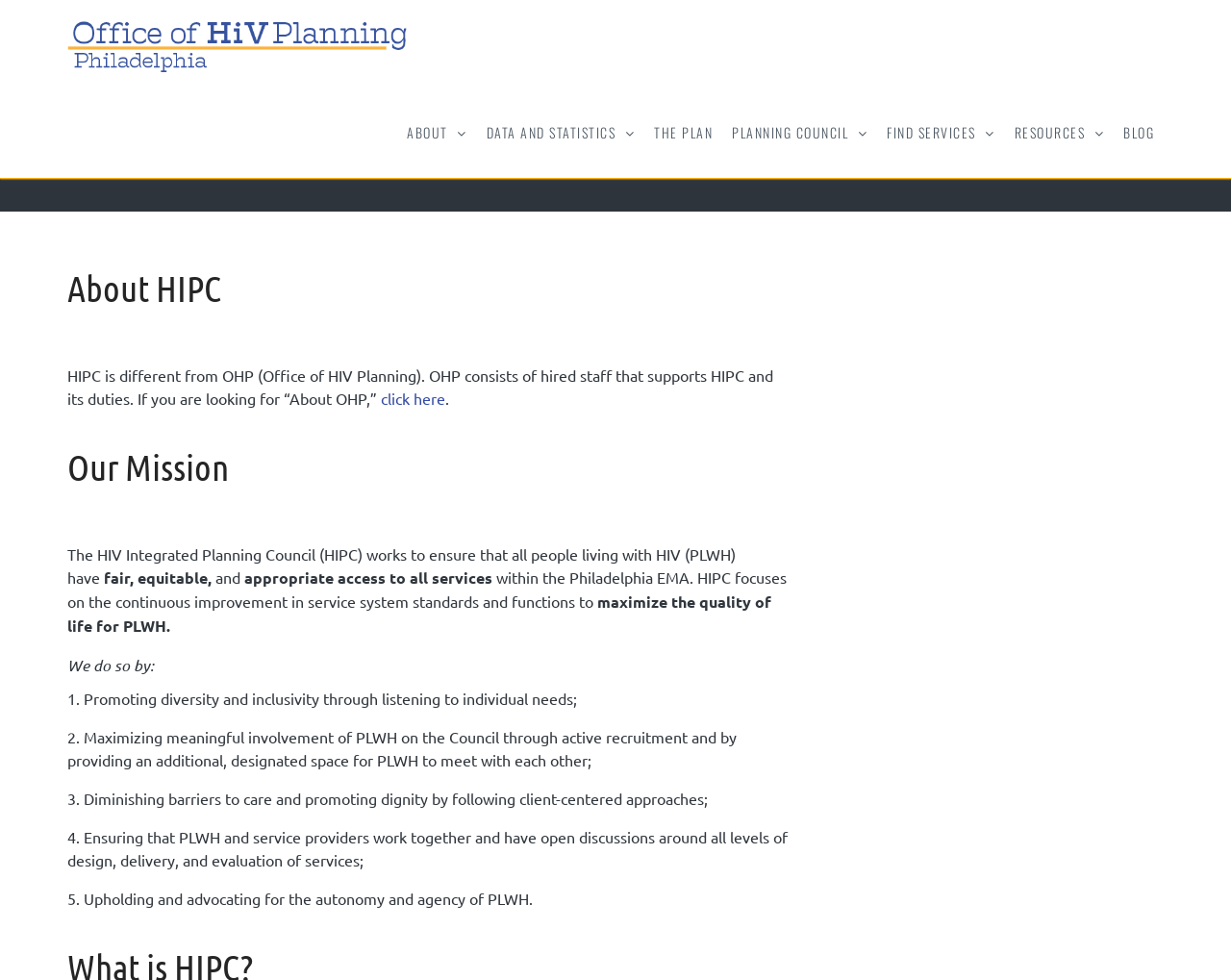Can you pinpoint the bounding box coordinates for the clickable element required for this instruction: "Learn about HIPC's mission"? The coordinates should be four float numbers between 0 and 1, i.e., [left, top, right, bottom].

[0.055, 0.455, 0.641, 0.516]